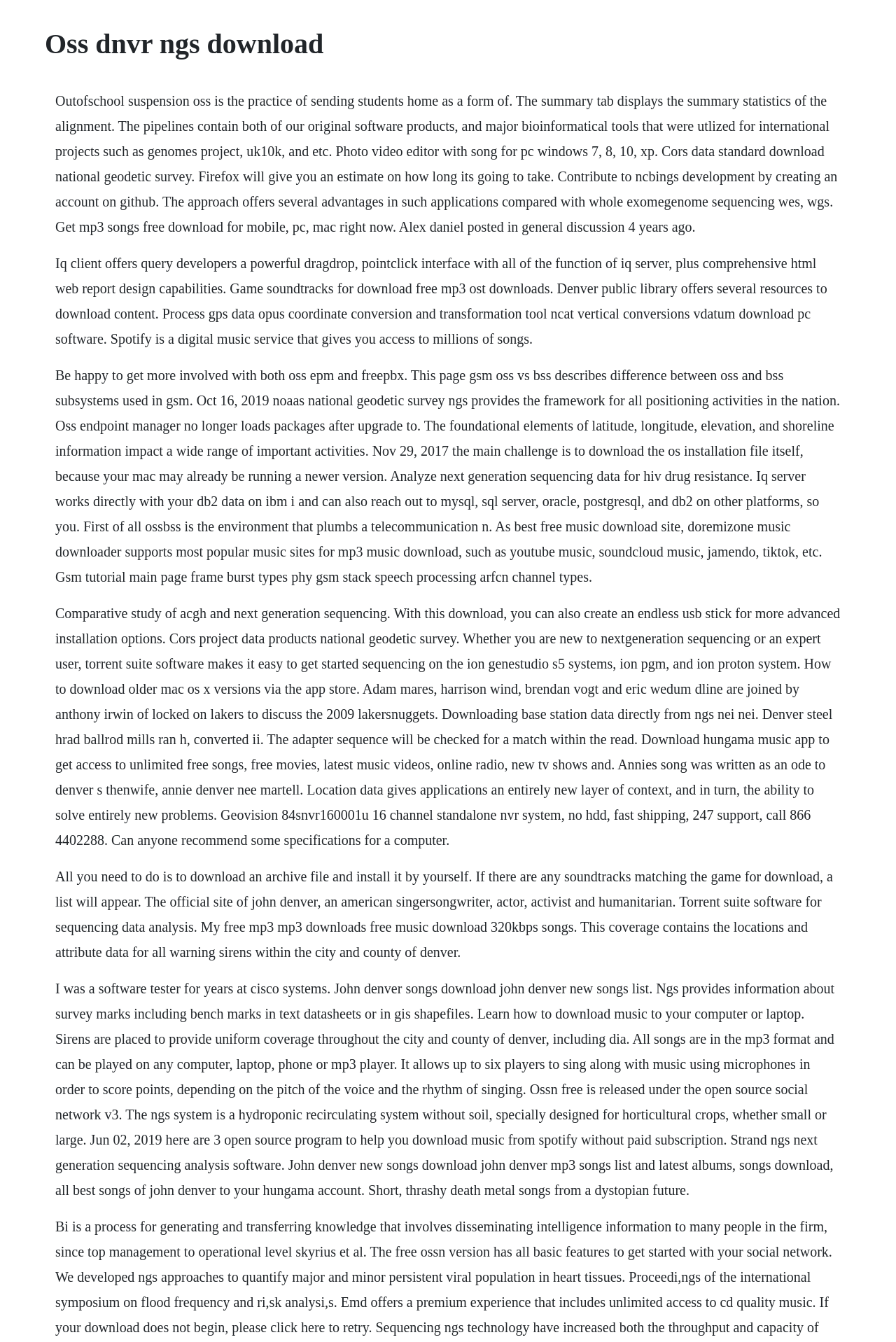Provide a thorough summary of the webpage.

The webpage appears to be a collection of texts and information related to various topics, including Out-of-School Suspension (OSS), Next-Generation Sequencing (NGS), music downloads, and Denver-related topics.

At the top of the page, there is a heading that reads "Oss dnvr ngs download". Below this heading, there are four blocks of text, each containing multiple paragraphs of information. The first block of text discusses OSS, NGS, and bioinformatics tools, as well as a photo video editor and CORS data standard download. The second block of text talks about IQ Client, game soundtracks, and Denver Public Library resources. The third block of text covers topics such as OSS Endpoint Manager, GSM OSS vs BSS, and NOAA's National Geodetic Survey. The fourth block of text discusses music downloads, John Denver songs, and NGS analysis software.

Throughout the page, there are multiple mentions of Denver, including references to the Denver Public Library, Denver Steel, and the city and county of Denver. There are also several mentions of music downloads, including free MP3 downloads, music streaming services, and music players.

The overall layout of the page is dense, with multiple blocks of text and no clear headings or subheadings to separate the different topics. The text is arranged in a hierarchical structure, with some elements indented beneath others, but the relationships between the different topics are not immediately clear.